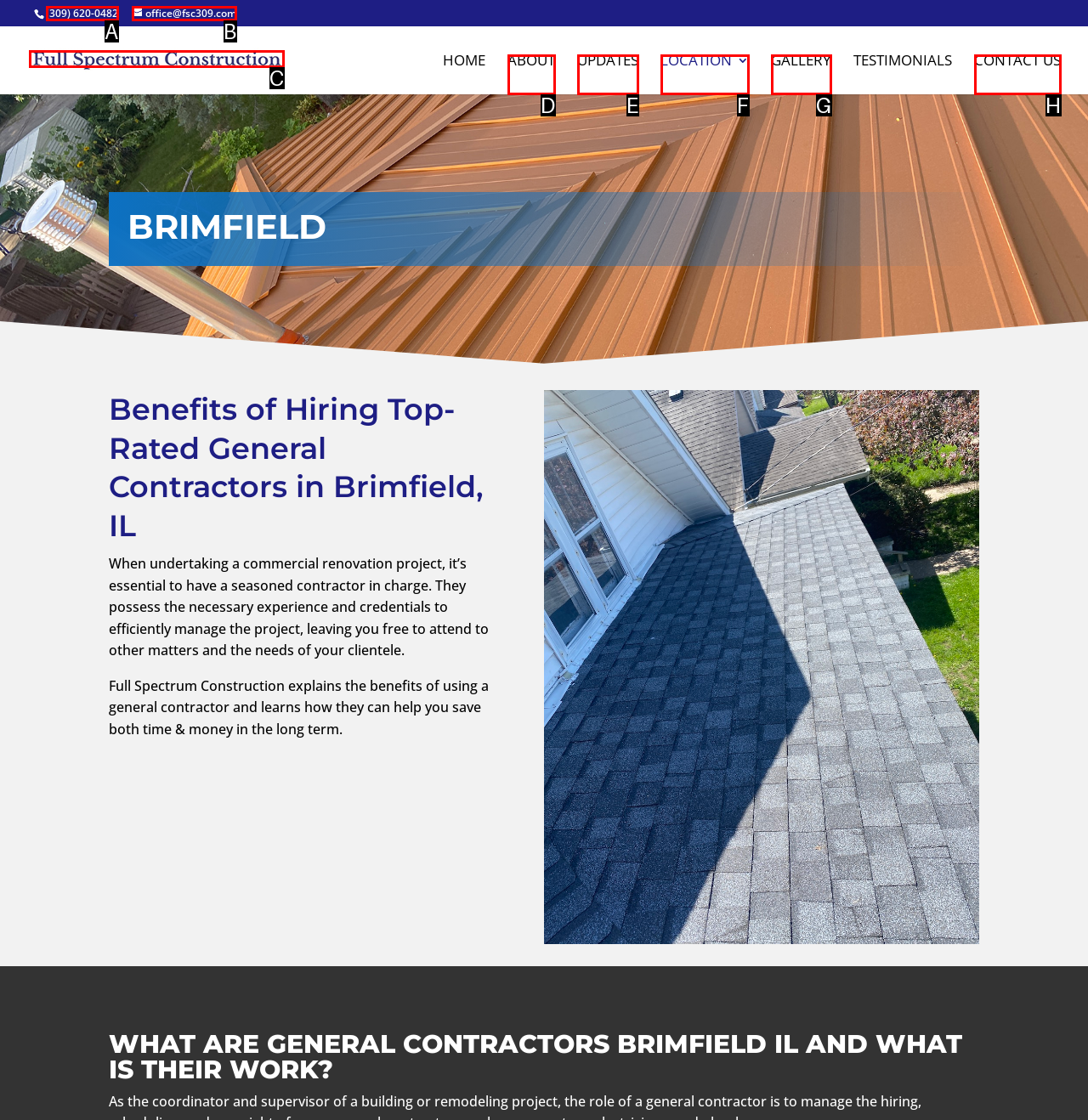Based on the description Updates, identify the most suitable HTML element from the options. Provide your answer as the corresponding letter.

E